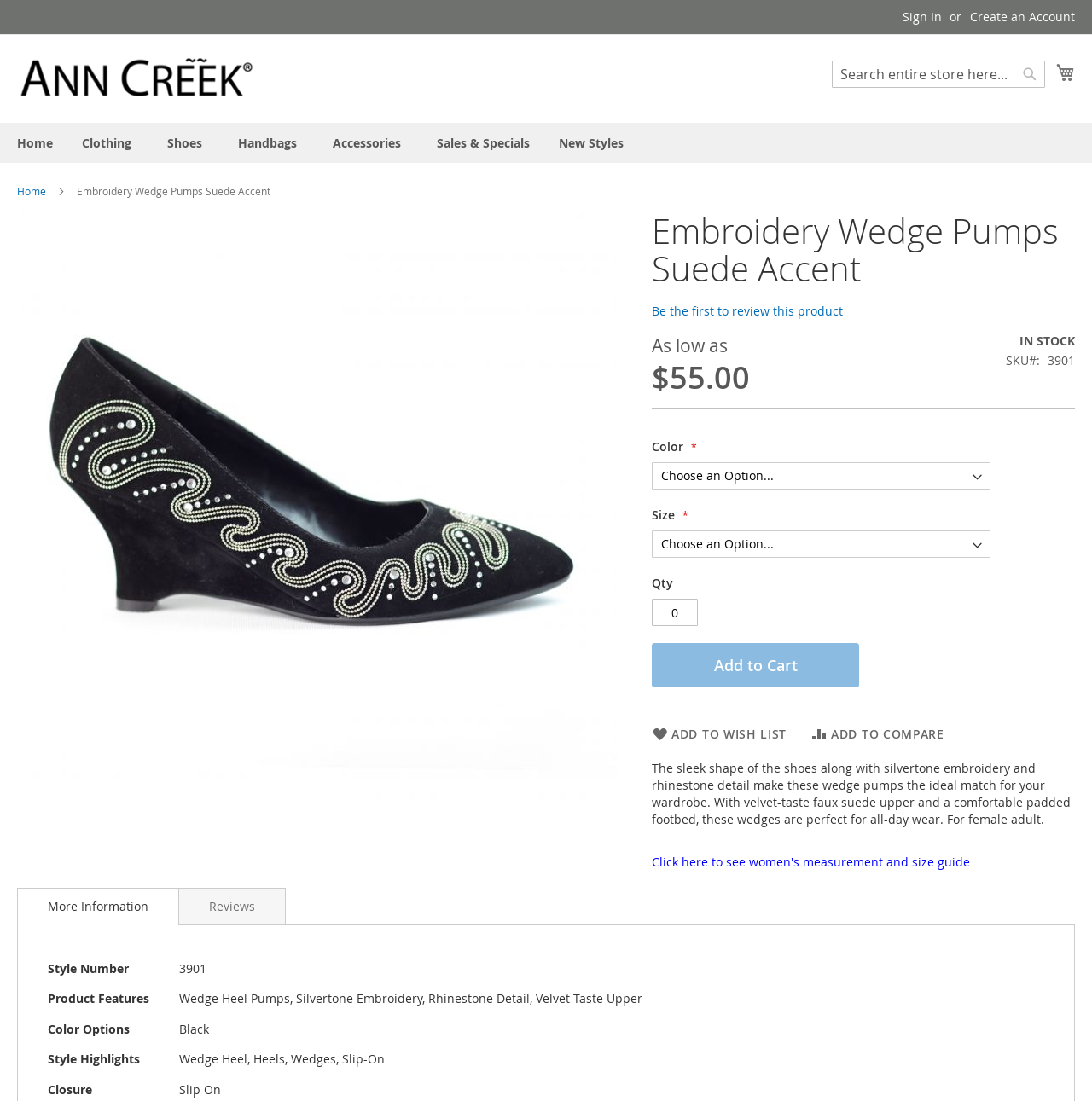What is the name of the product?
Kindly give a detailed and elaborate answer to the question.

I found the answer by looking at the title of the product, which is 'Embroidery Wedge Pumps Suede Accent', located at the top of the page.